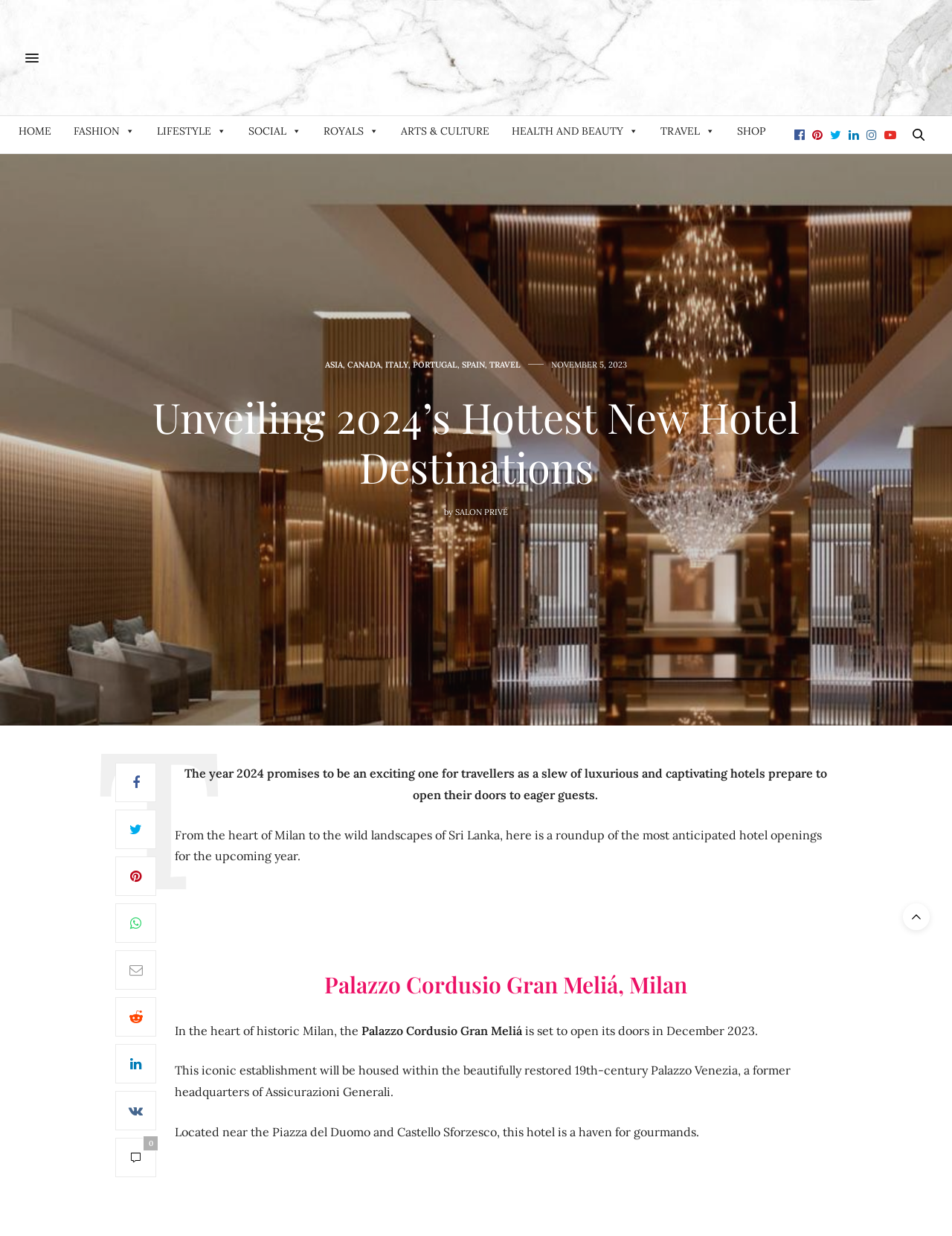Answer the question below in one word or phrase:
What is the expected opening date of Palazzo Cordusio Gran Meliá?

December 2023